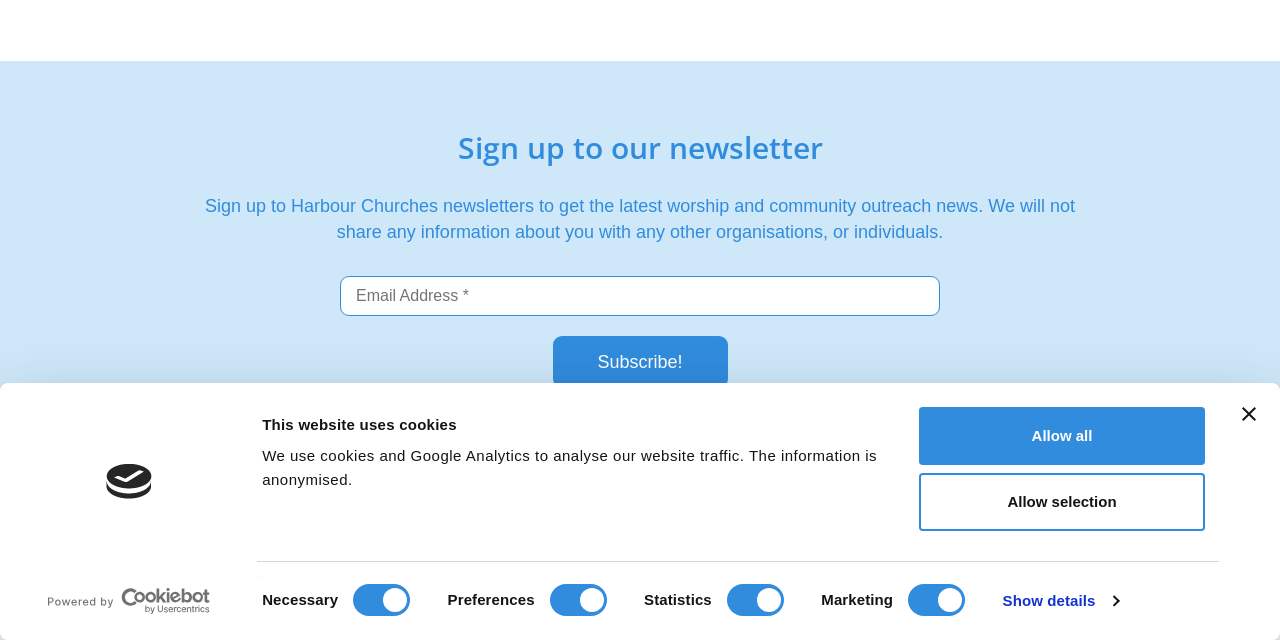For the given element description Home, determine the bounding box coordinates of the UI element. The coordinates should follow the format (top-left x, top-left y, bottom-right x, bottom-right y) and be within the range of 0 to 1.

[0.287, 0.828, 0.32, 0.854]